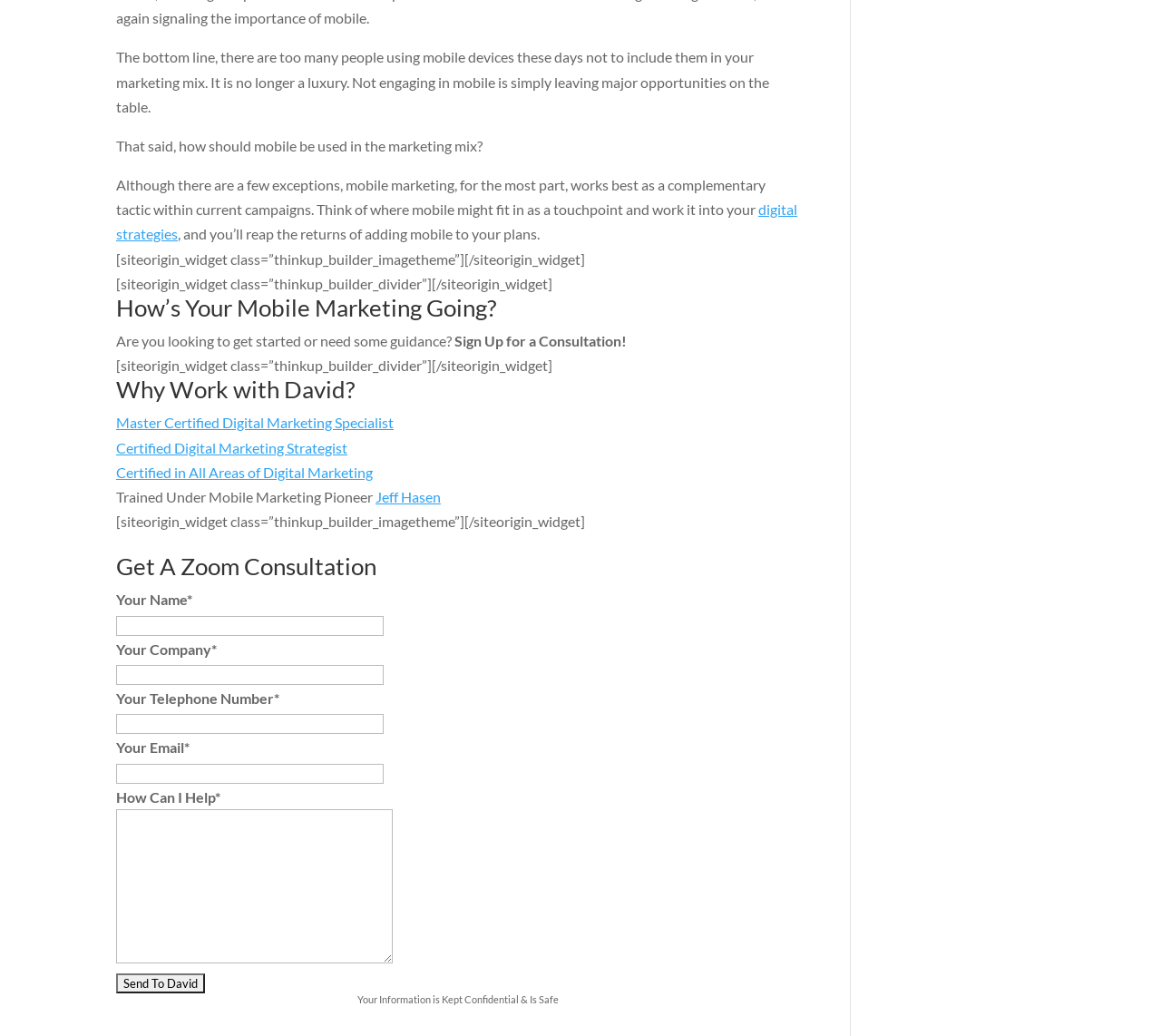Select the bounding box coordinates of the element I need to click to carry out the following instruction: "Click the 'Get A Zoom Consultation' heading".

[0.1, 0.535, 0.689, 0.567]